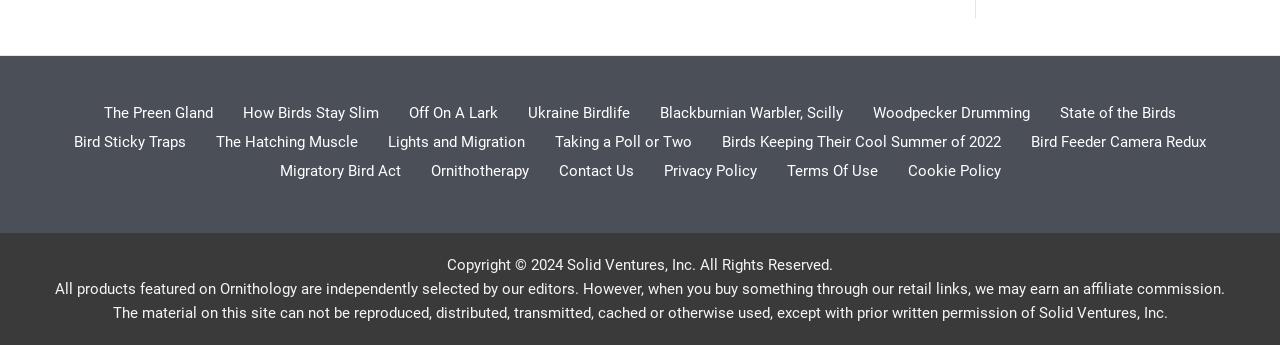Can you look at the image and give a comprehensive answer to the question:
What is the copyright year of the website?

The copyright information is displayed at the bottom of the webpage, stating 'Copyright © 2024 Solid Ventures, Inc. All Rights Reserved.' This indicates that the website's content is protected by copyright and that the copyright holder is Solid Ventures, Inc.